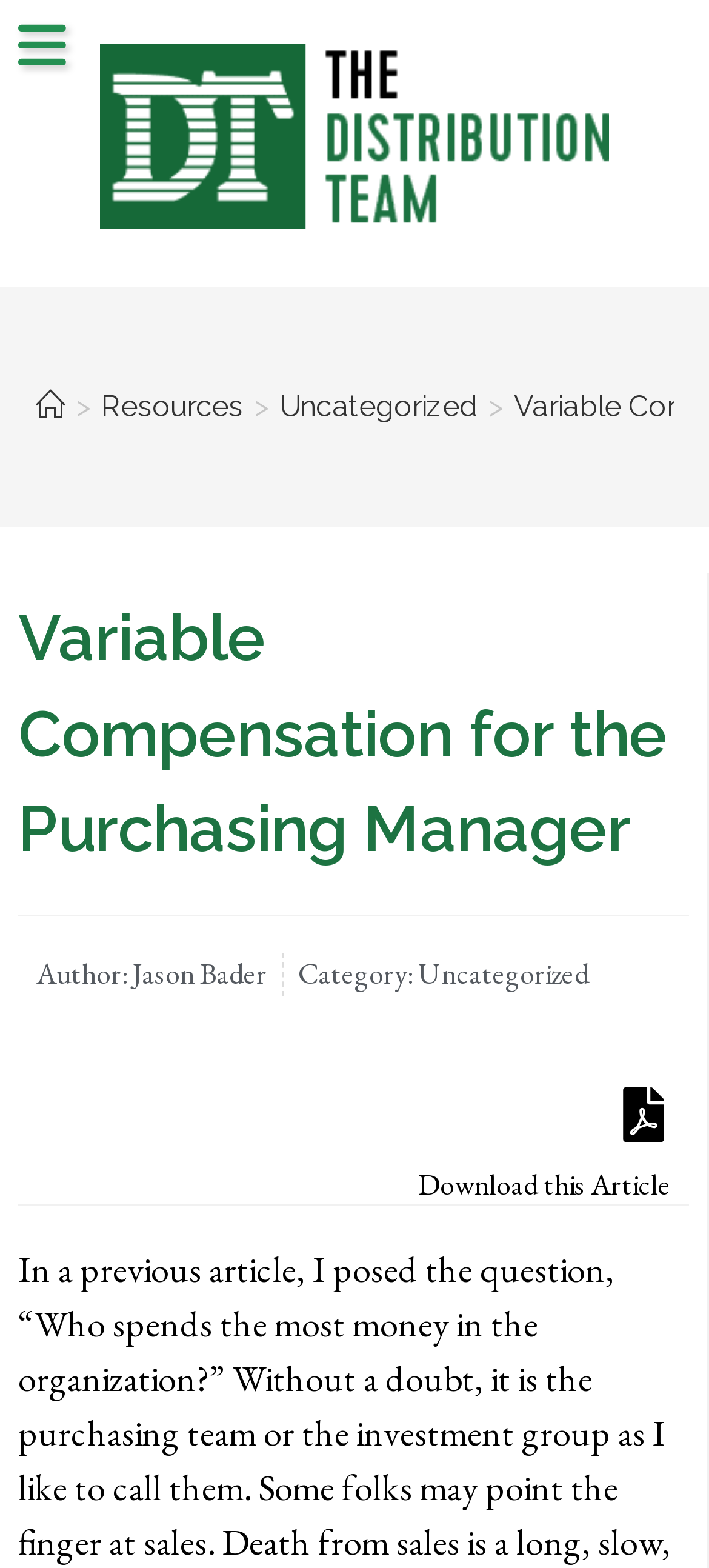What is the logo of the website?
Based on the image, give a one-word or short phrase answer.

The Distribution Team Logo